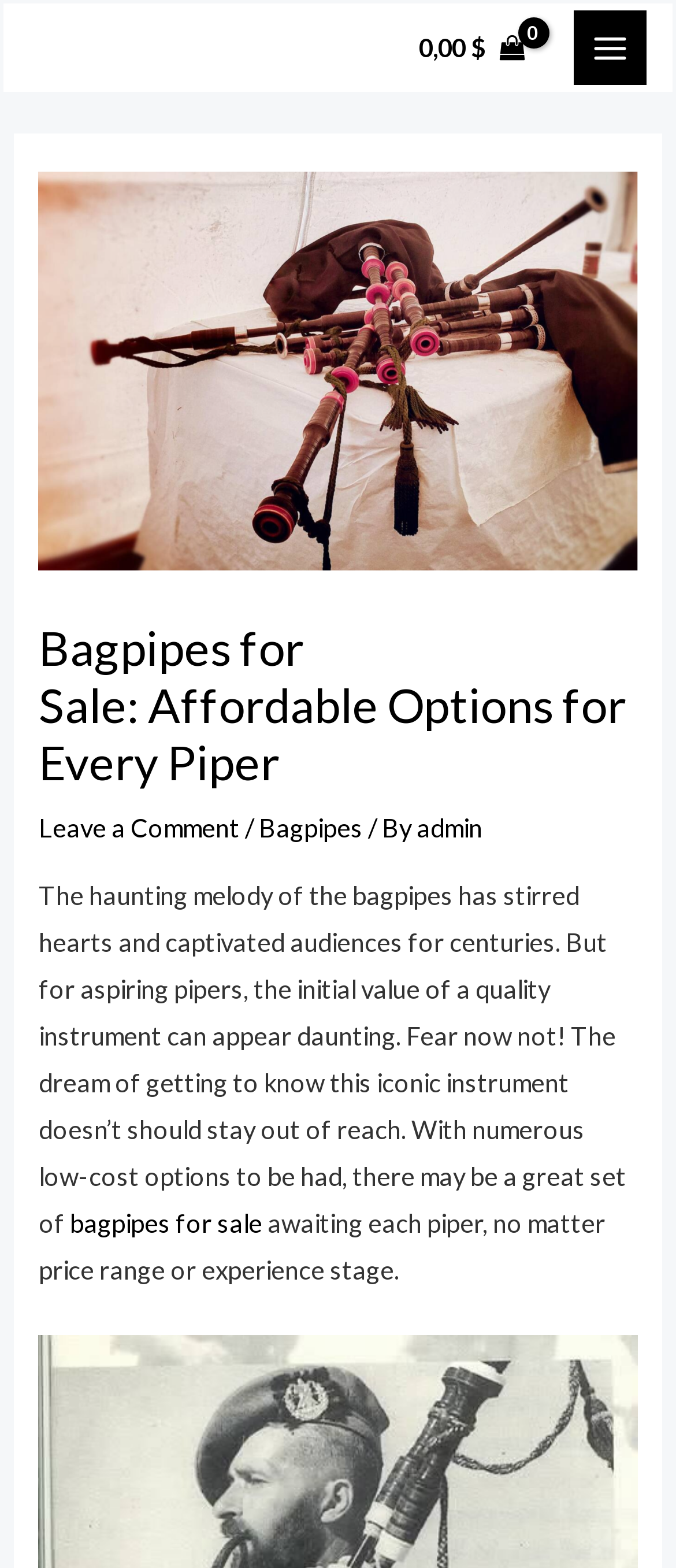Using the given description, provide the bounding box coordinates formatted as (top-left x, top-left y, bottom-right x, bottom-right y), with all values being floating point numbers between 0 and 1. Description: Leave a Comment

[0.058, 0.518, 0.355, 0.537]